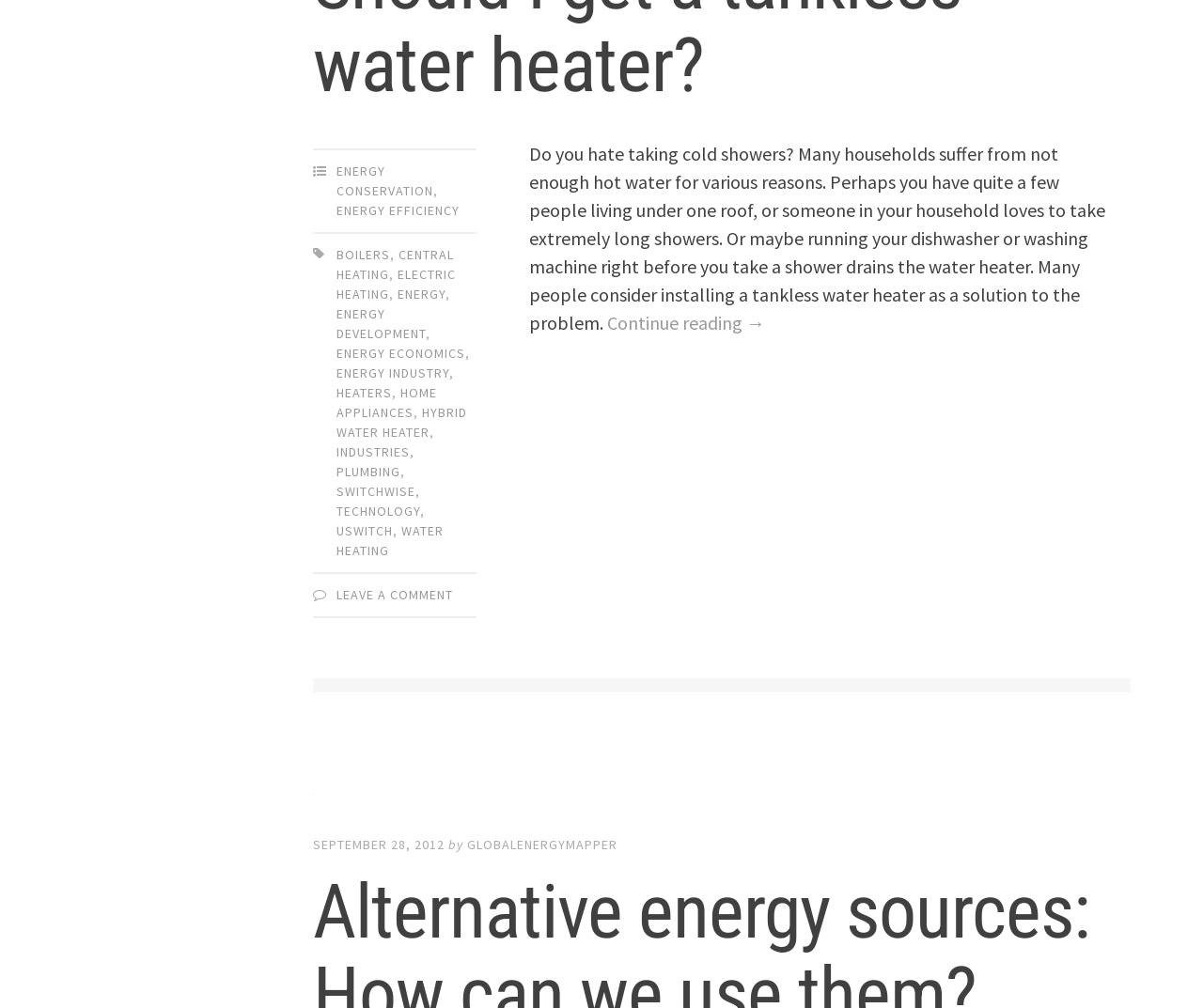What is the main topic of the webpage?
Please provide a comprehensive answer based on the details in the screenshot.

Based on the links and text on the webpage, it appears that the main topic is energy conservation, with subtopics including energy efficiency, boilers, central heating, and more.